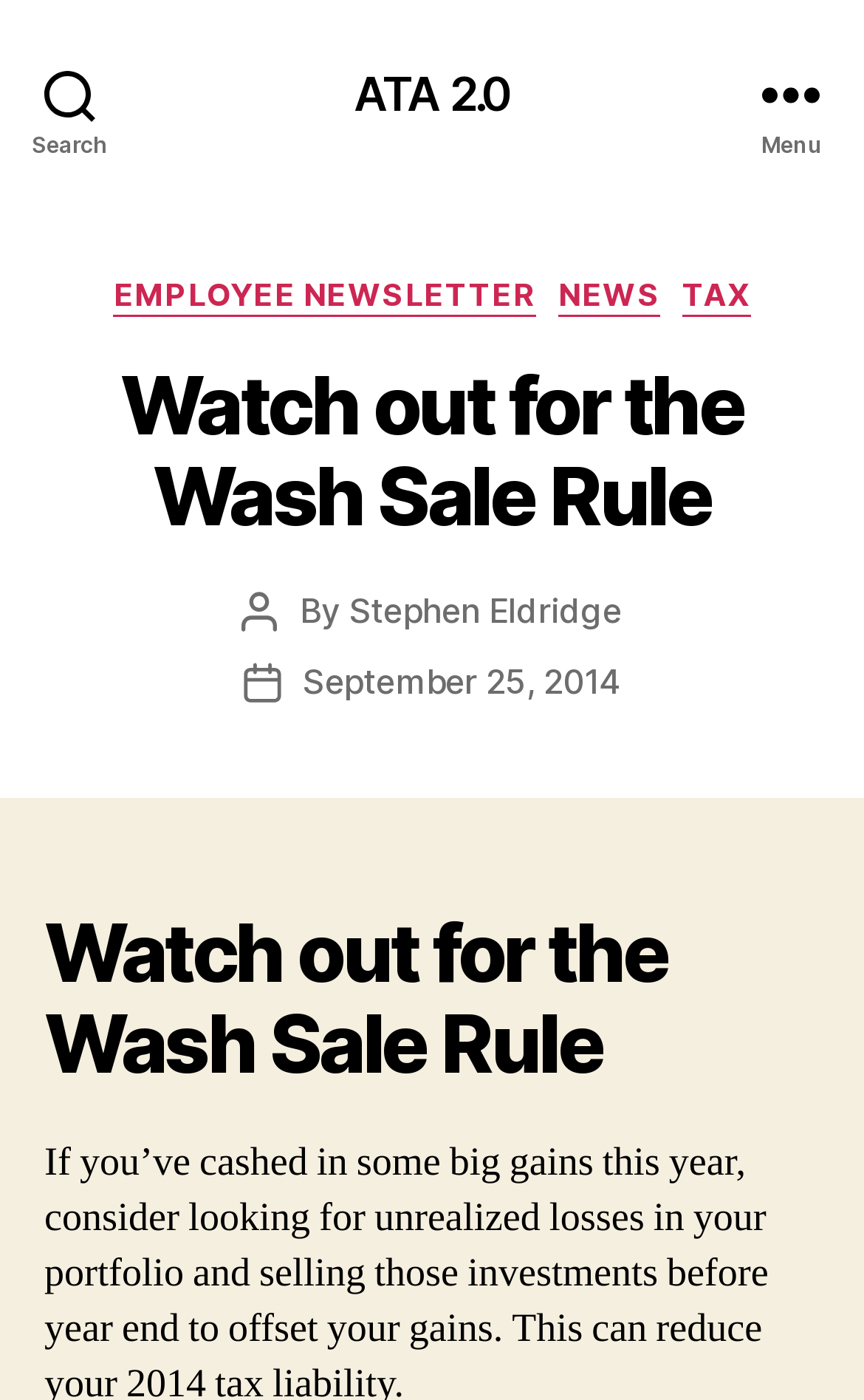Locate the bounding box coordinates of the element you need to click to accomplish the task described by this instruction: "Go to ATA 2.0".

[0.409, 0.05, 0.591, 0.083]